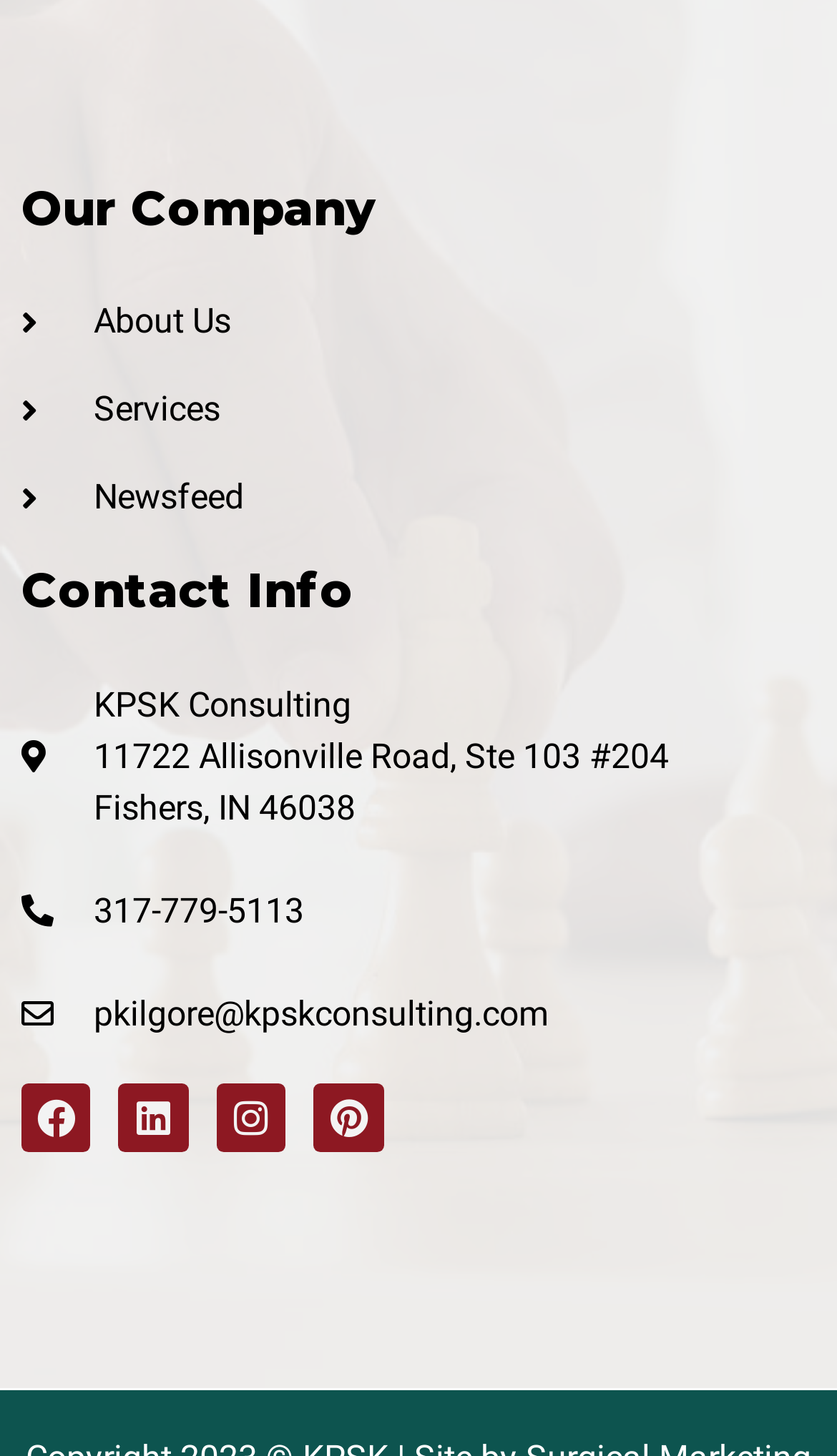Use a single word or phrase to answer the question: What is the company name?

KPSK Consulting